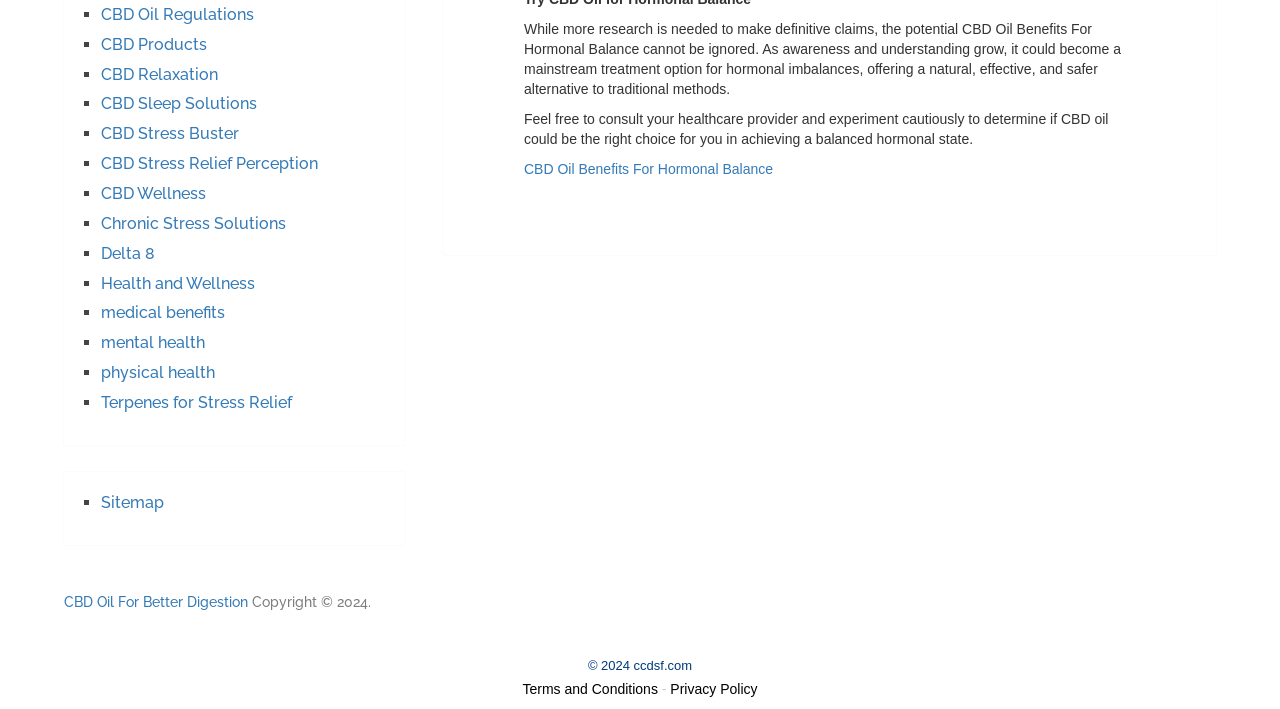Please identify the coordinates of the bounding box that should be clicked to fulfill this instruction: "Check the Sitemap".

[0.079, 0.695, 0.128, 0.722]